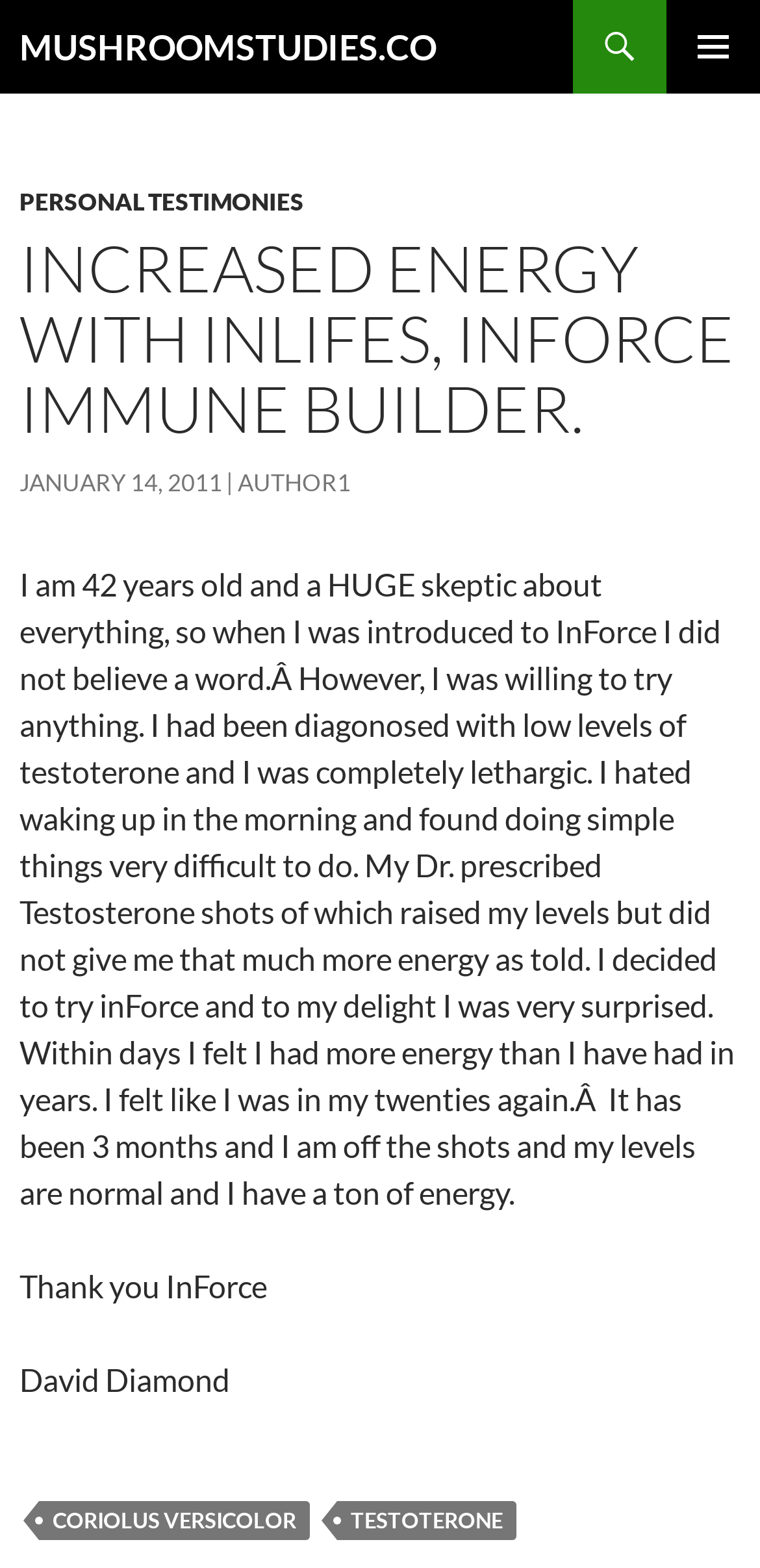How long did it take for the author to feel the effects of InForce?
Based on the screenshot, give a detailed explanation to answer the question.

I found the answer by reading the personal testimony, which says 'Within days I felt I had more energy than I have had in years'.